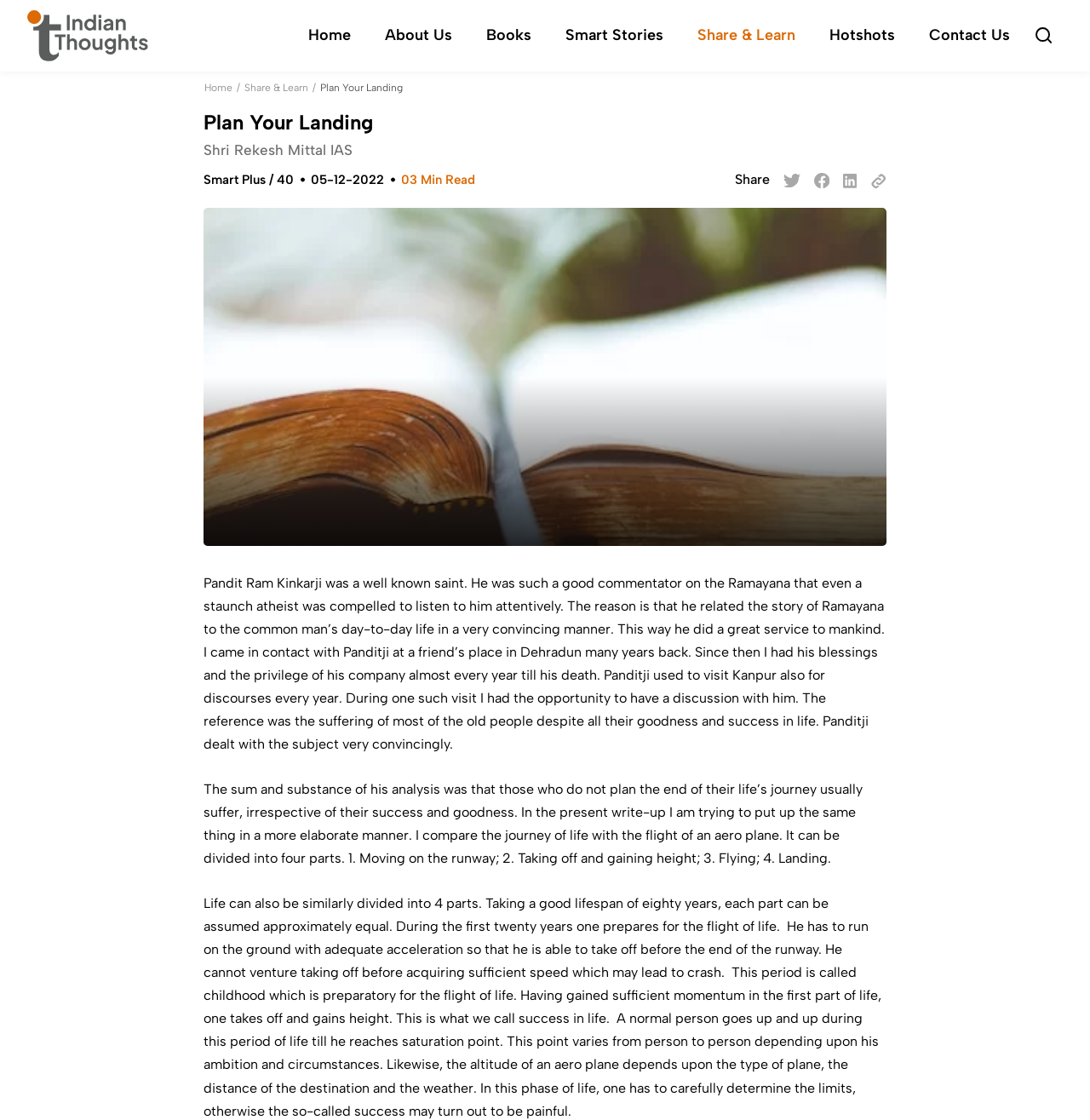Please locate the clickable area by providing the bounding box coordinates to follow this instruction: "Click the 'Contact Us' link".

[0.838, 0.015, 0.941, 0.048]